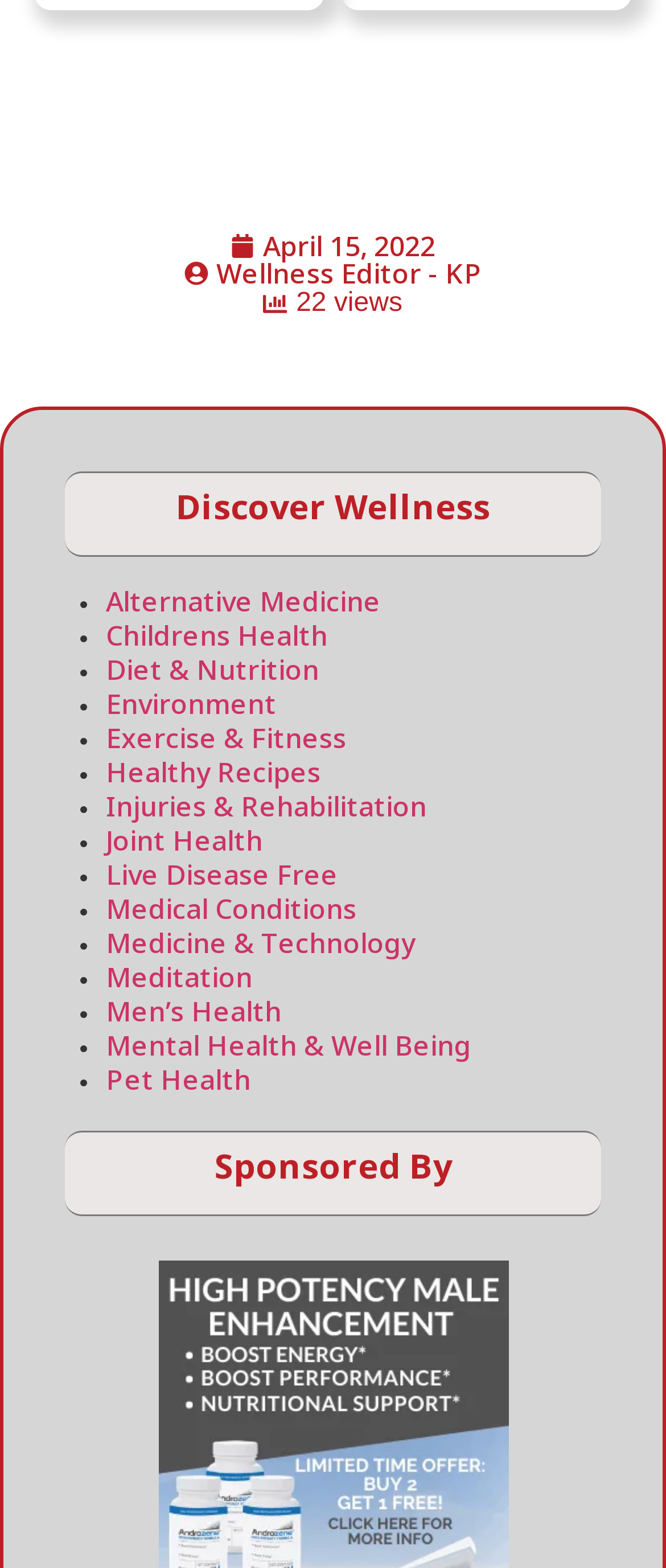Who is the wellness editor?
Look at the image and respond with a one-word or short phrase answer.

KP